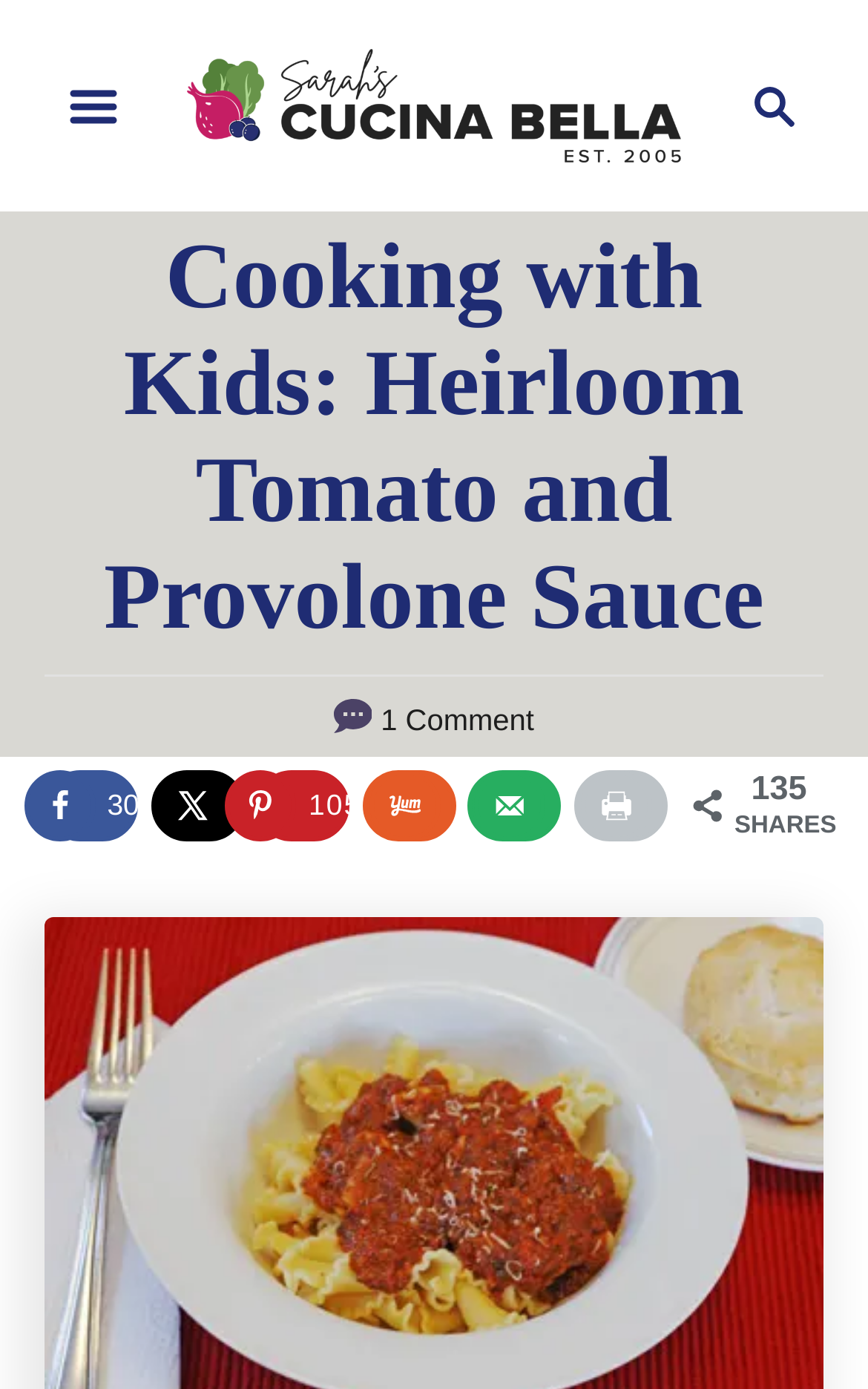Please determine the main heading text of this webpage.

Cooking with Kids: Heirloom Tomato and Provolone Sauce